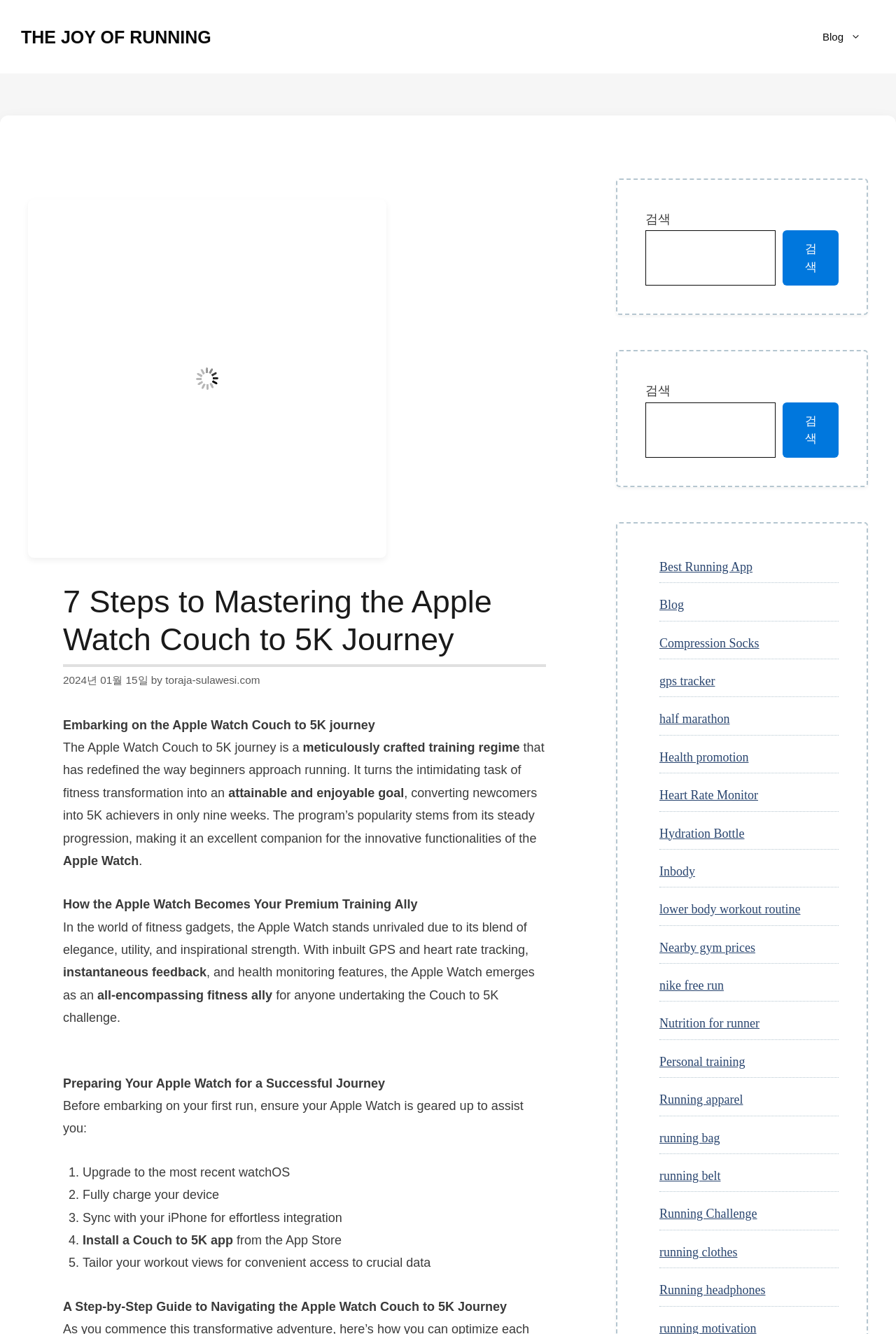What is the first step to prepare the Apple Watch for a successful journey?
Based on the screenshot, provide your answer in one word or phrase.

Upgrade to the most recent watchOS